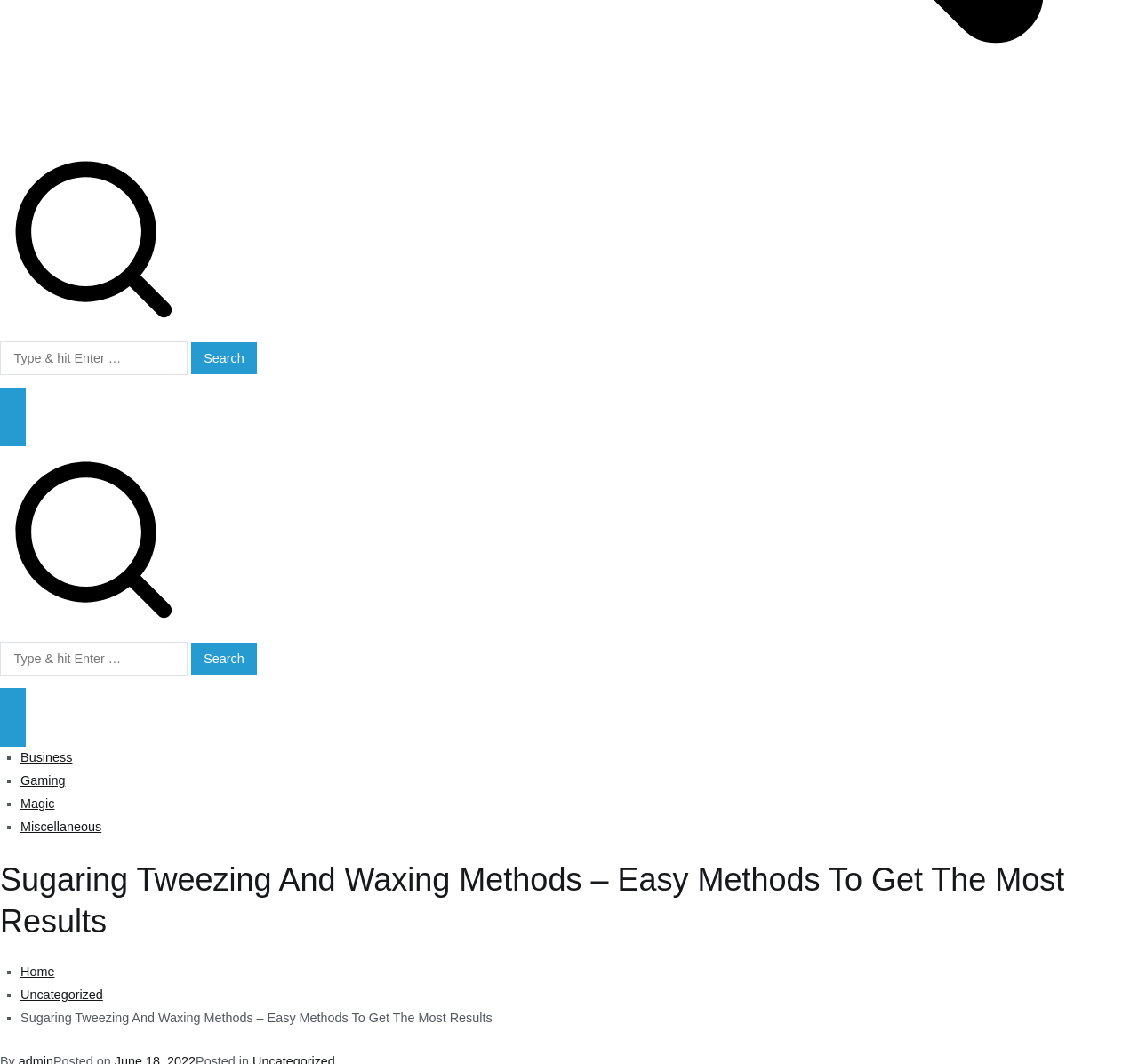Respond to the following question with a brief word or phrase:
How many links are in the list of categories?

4